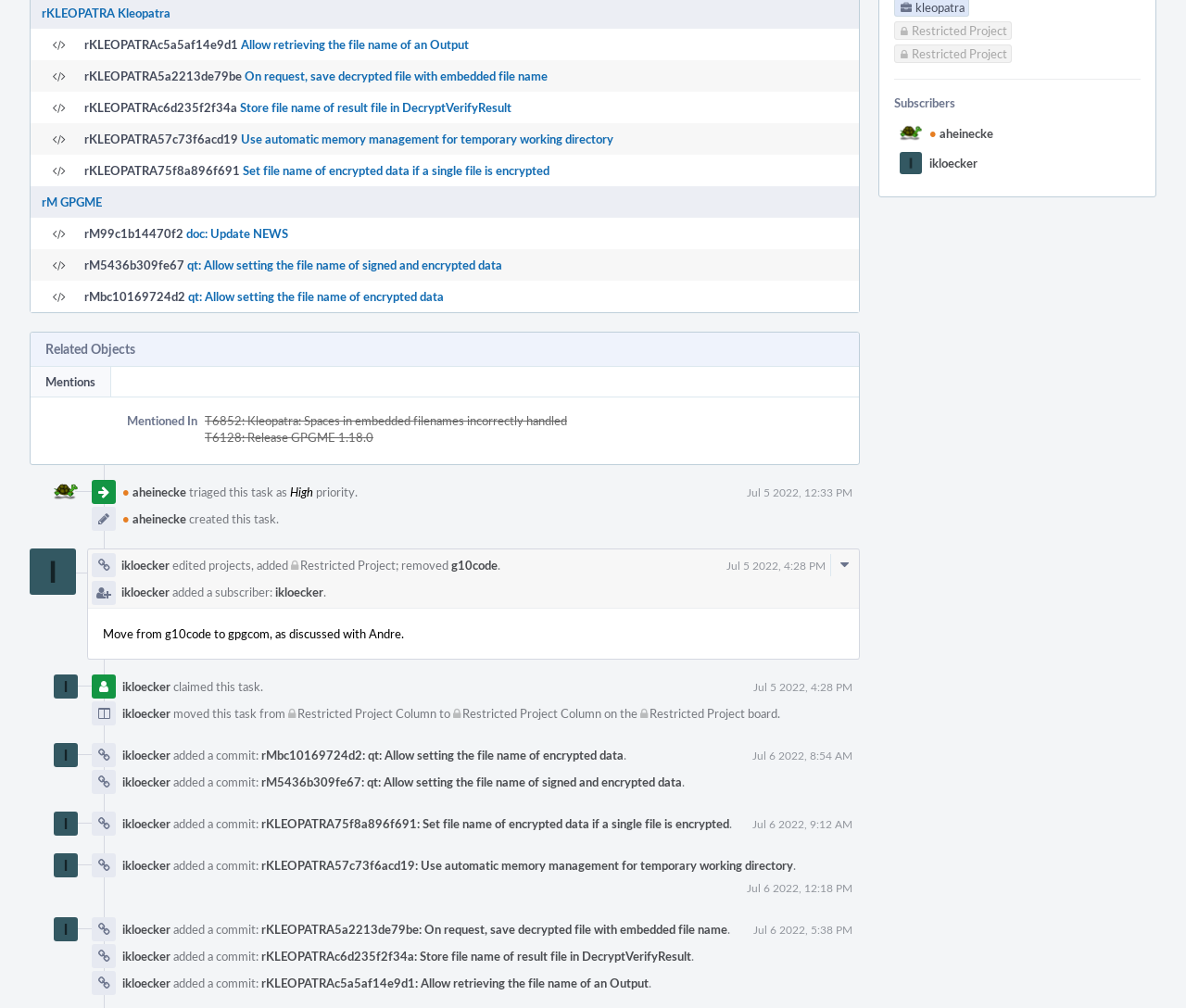Find the bounding box of the UI element described as: "T6128: Release GPGME 1.18.0". The bounding box coordinates should be given as four float values between 0 and 1, i.e., [left, top, right, bottom].

[0.173, 0.425, 0.315, 0.442]